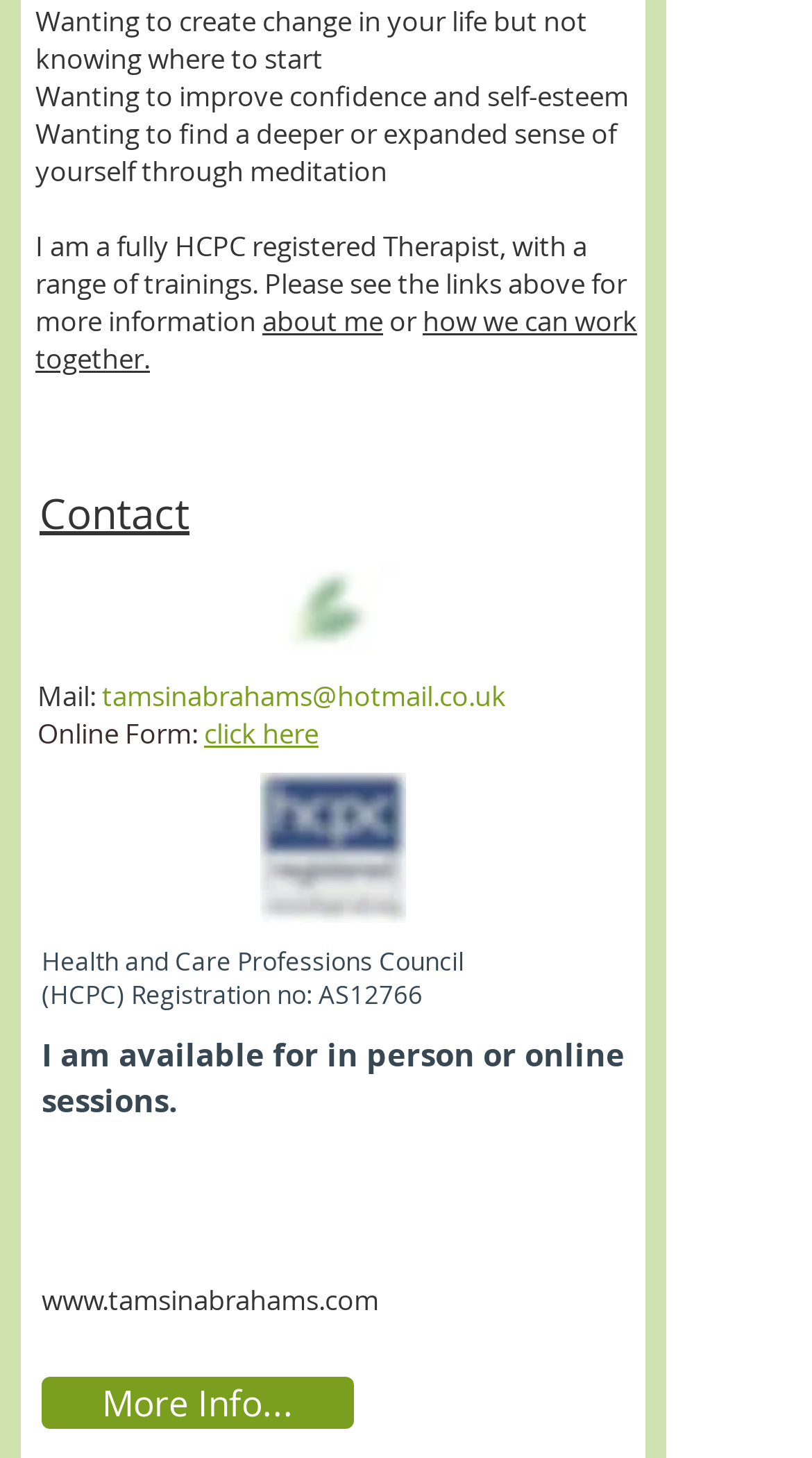What is the image above the 'Contact' section?
Based on the visual, give a brief answer using one word or a short phrase.

Cirtrus Leaves